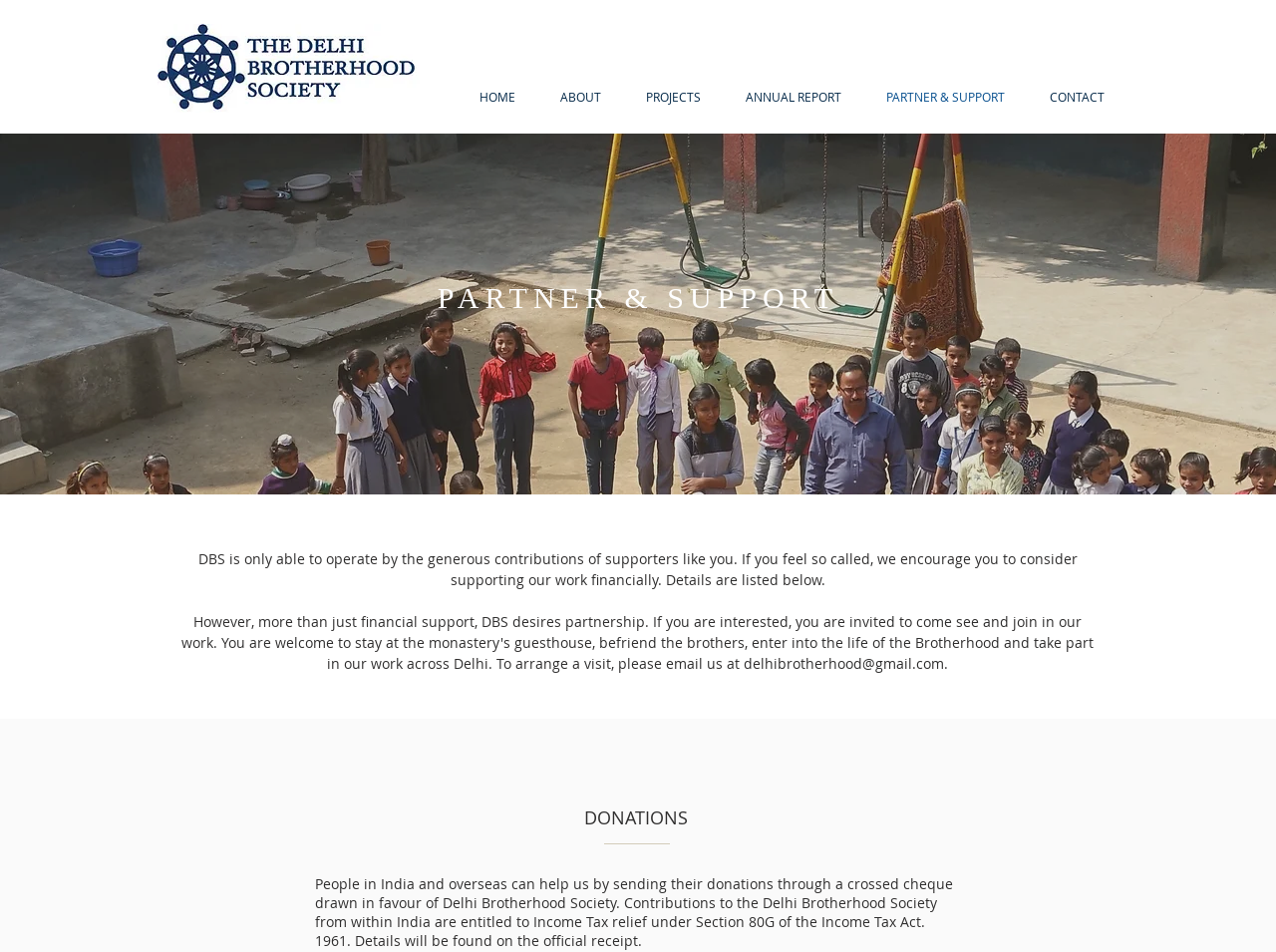Identify the bounding box coordinates for the UI element described as follows: ABOUT. Use the format (top-left x, top-left y, bottom-right x, bottom-right y) and ensure all values are floating point numbers between 0 and 1.

[0.421, 0.091, 0.488, 0.113]